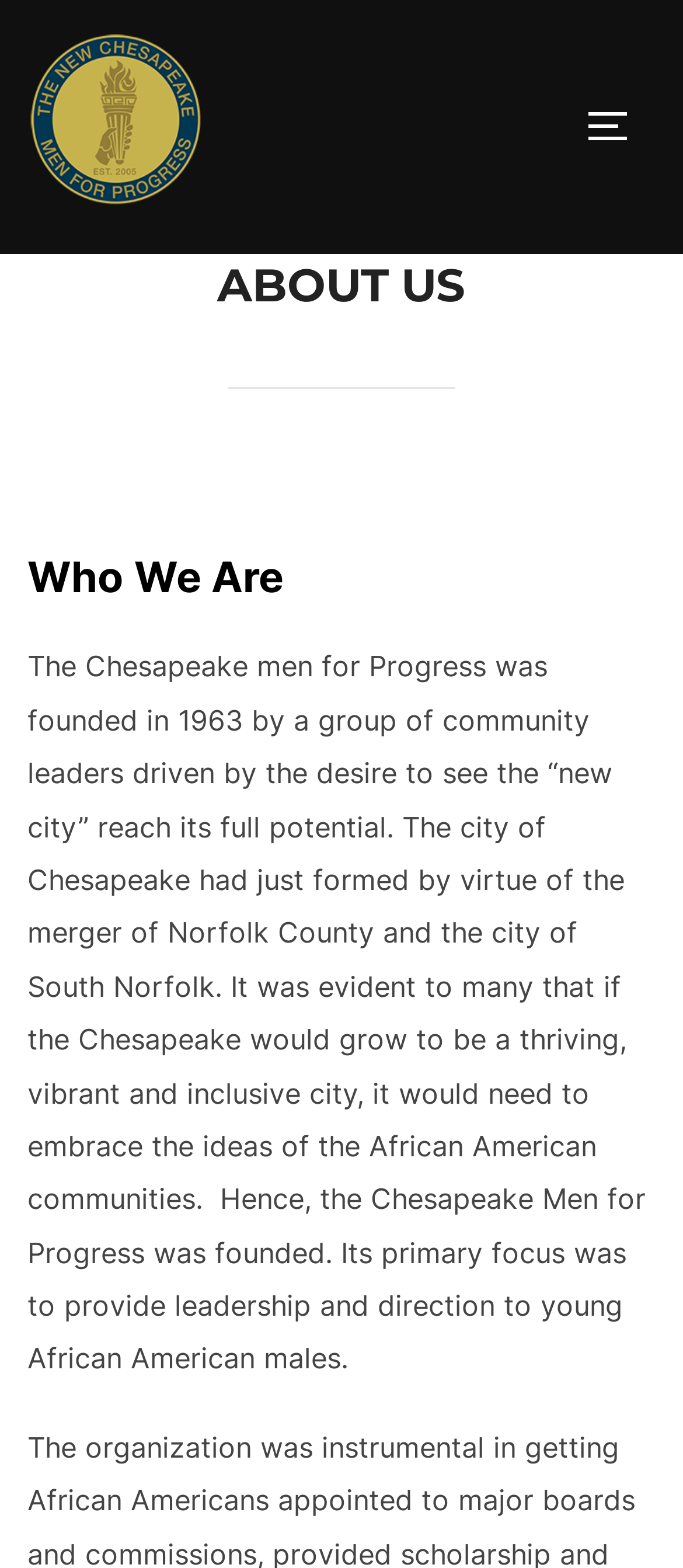Generate a thorough explanation of the webpage's elements.

The webpage is about the "About Us" section of The New Chesapeake Men for Progress, Inc. At the top-left corner, there is a link and an image with the organization's name. On the top-right corner, there is a button to toggle the sidebar and navigation.

Below the top section, there is a header with two headings. The first heading, "ABOUT US", is located at the top, and the second heading, "Who We Are", is positioned below it. Under the headings, there is a block of text that describes the history and purpose of the organization. The text explains that the organization was founded in 1963 by community leaders who wanted to see the city of Chesapeake reach its full potential, and its primary focus was to provide leadership and direction to young African American males.